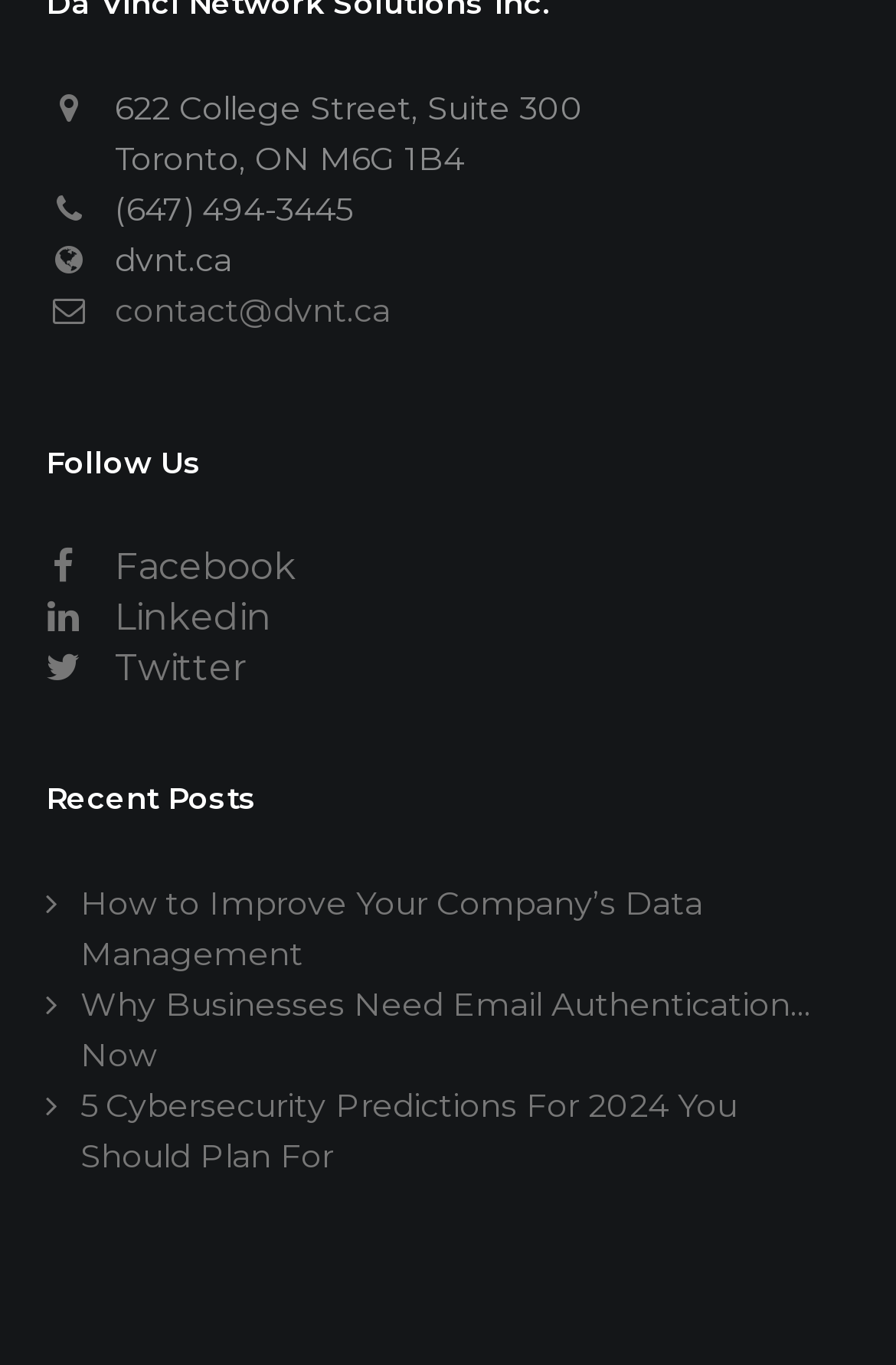Using the element description: "contact@dvnt.ca", determine the bounding box coordinates. The coordinates should be in the format [left, top, right, bottom], with values between 0 and 1.

[0.128, 0.211, 0.436, 0.242]